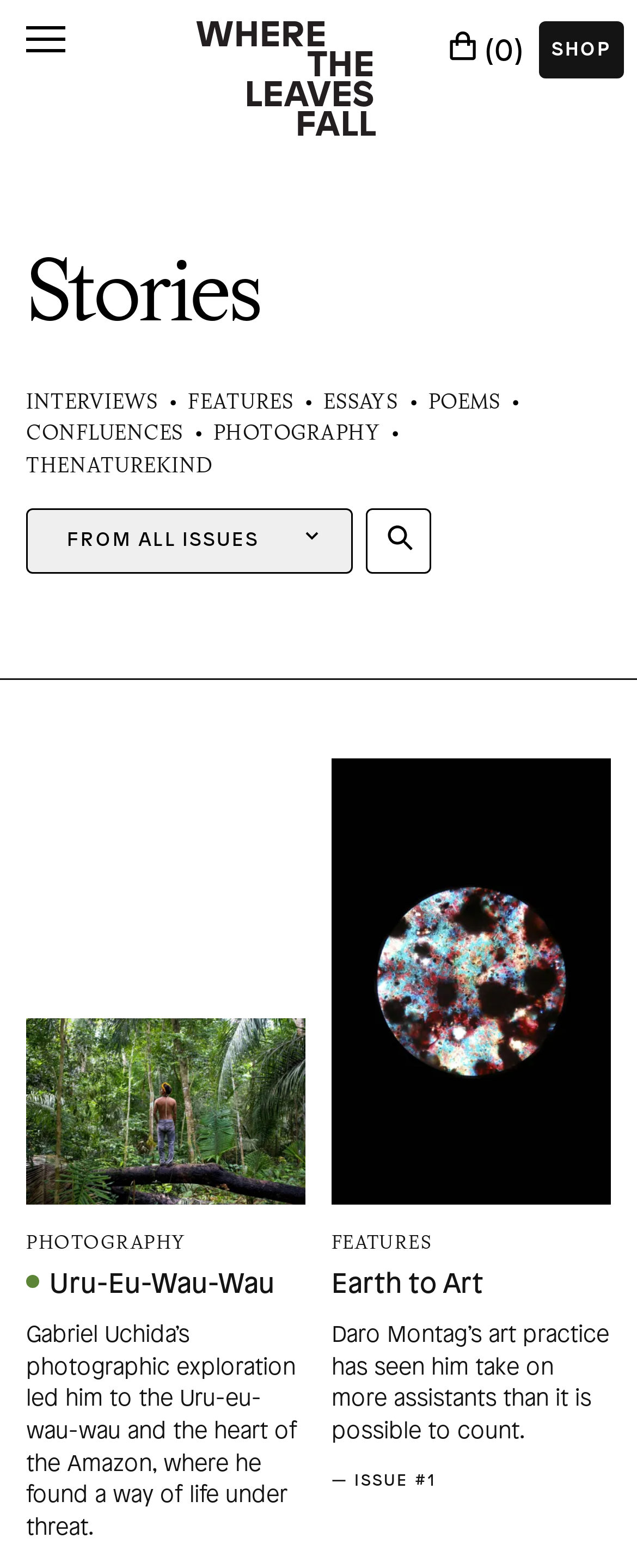Look at the image and give a detailed response to the following question: What is the first category in the menu?

The menu is located at the top right corner of the webpage, and the first category in the menu is 'SHOP', which is a menu item.